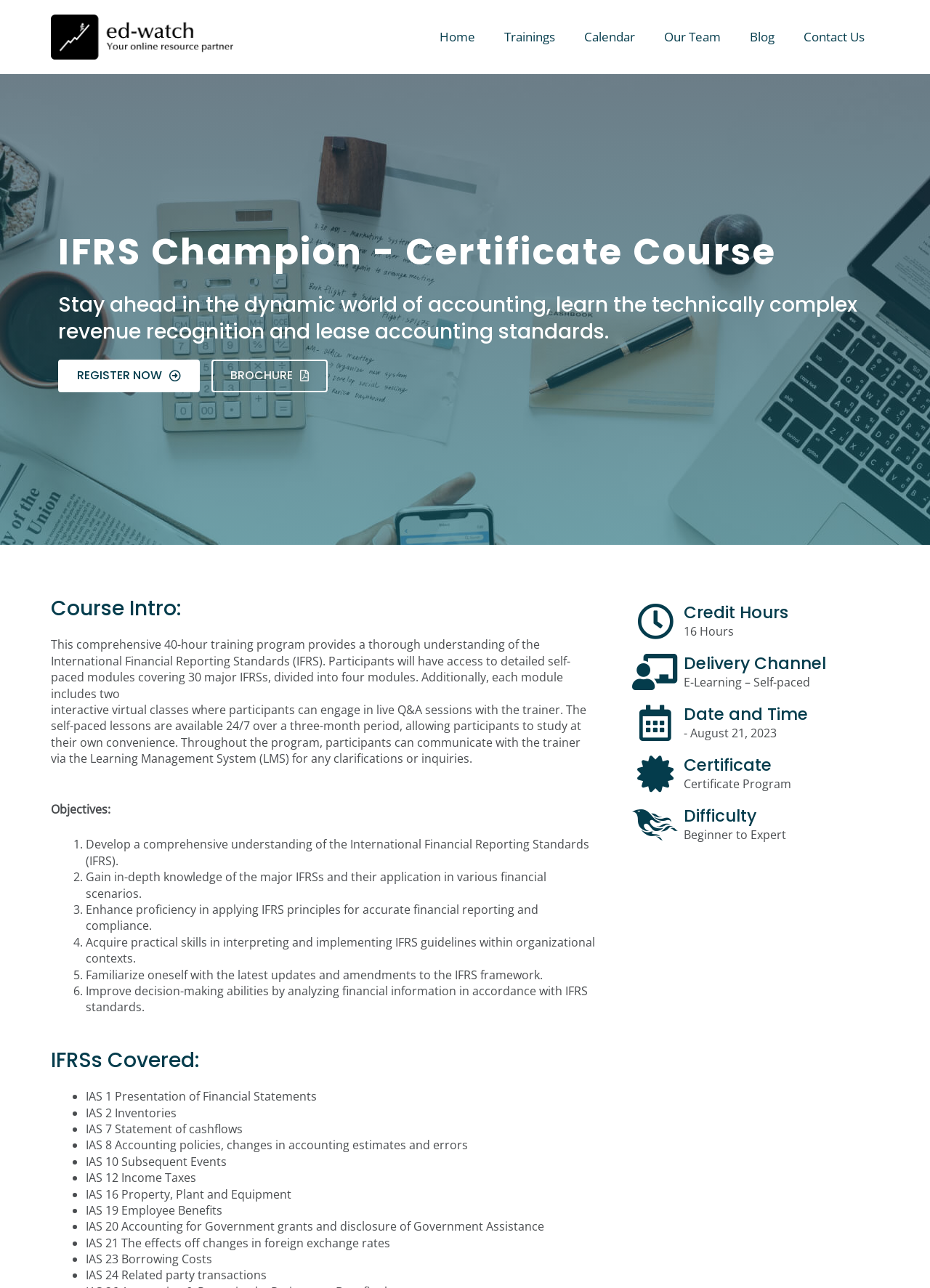Based on the description "Contact Us", find the bounding box of the specified UI element.

[0.848, 0.014, 0.945, 0.043]